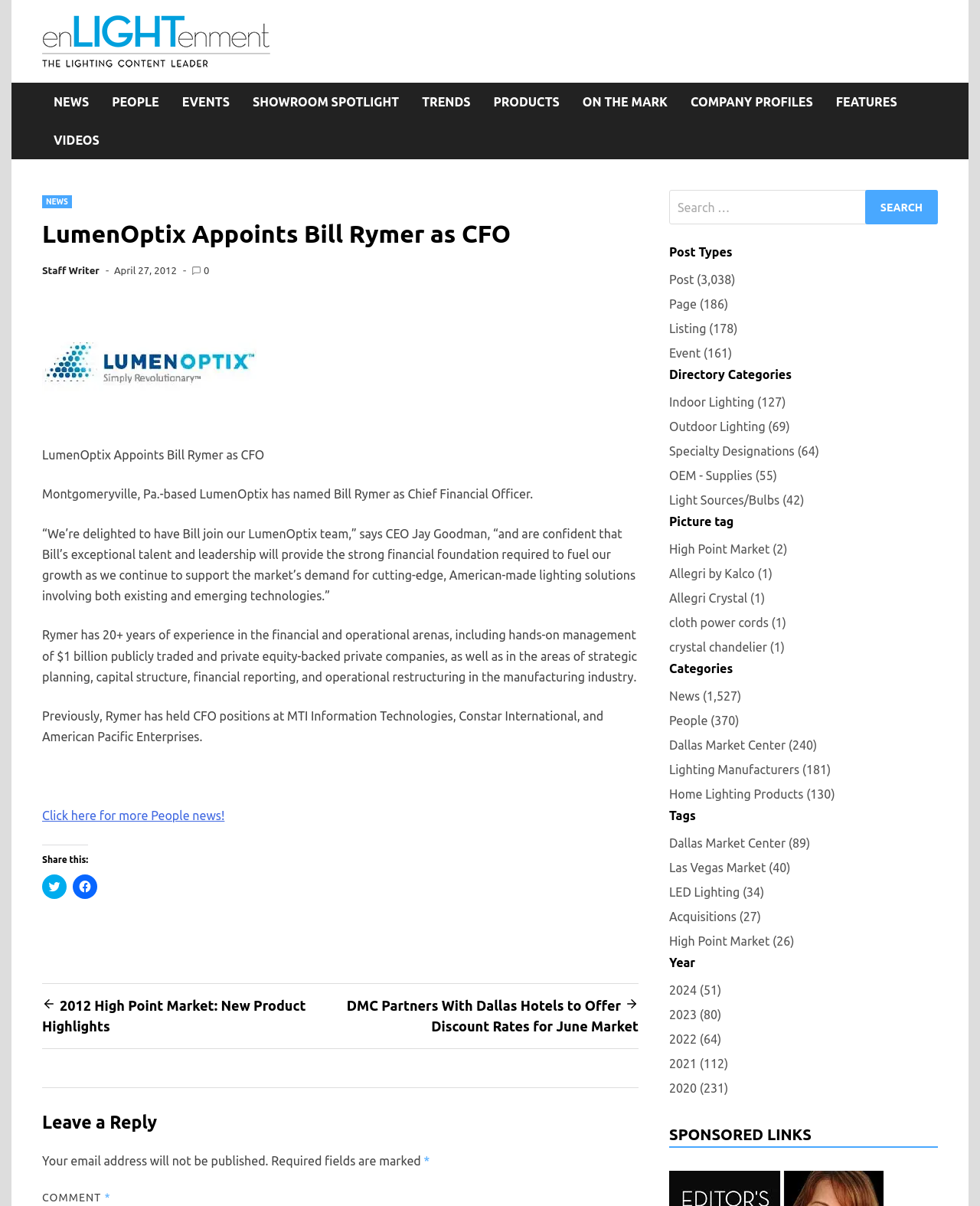Could you determine the bounding box coordinates of the clickable element to complete the instruction: "Click the 'Winnipeg activities' link"? Provide the coordinates as four float numbers between 0 and 1, i.e., [left, top, right, bottom].

None